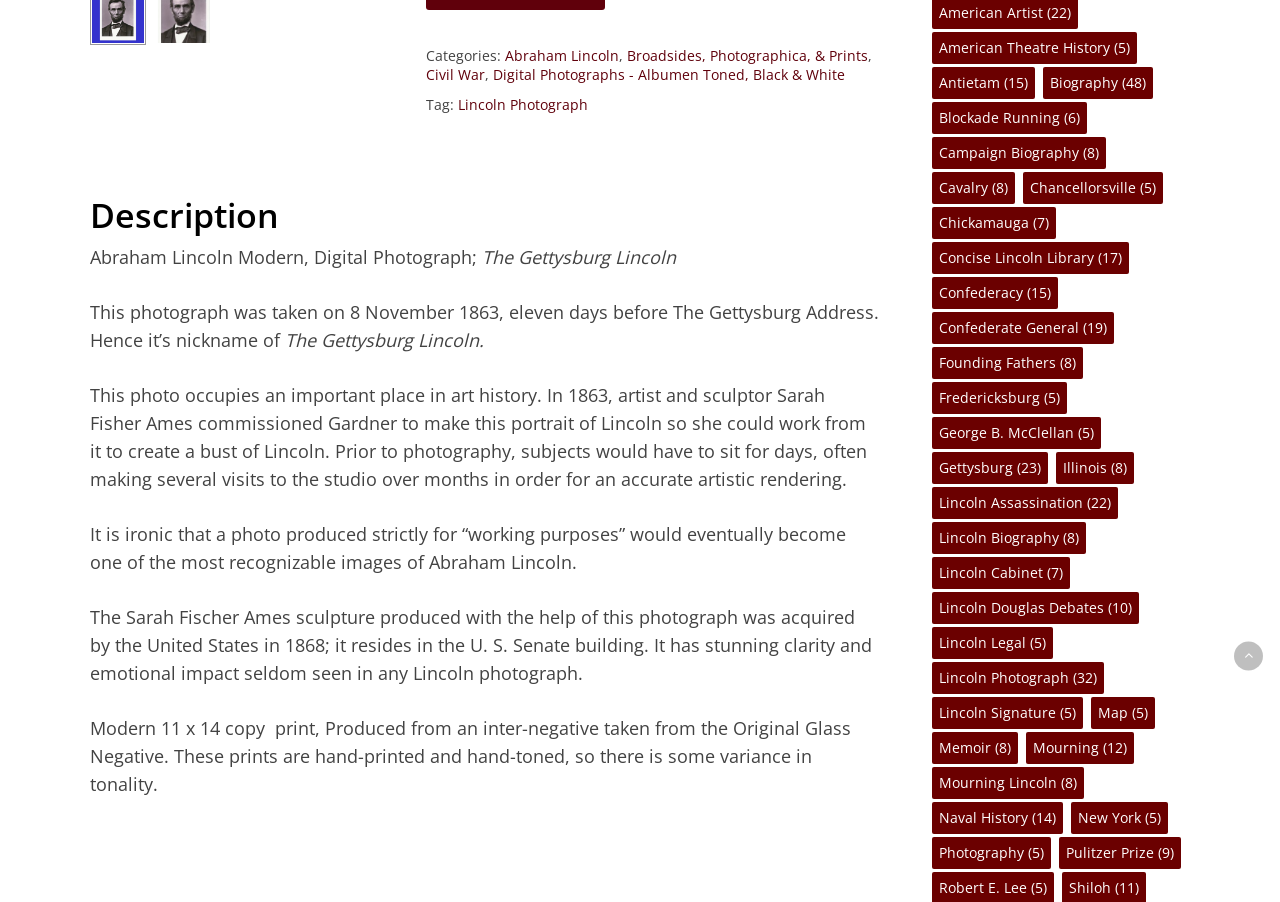Determine the bounding box coordinates (top-left x, top-left y, bottom-right x, bottom-right y) of the UI element described in the following text: The Demon Drink

None